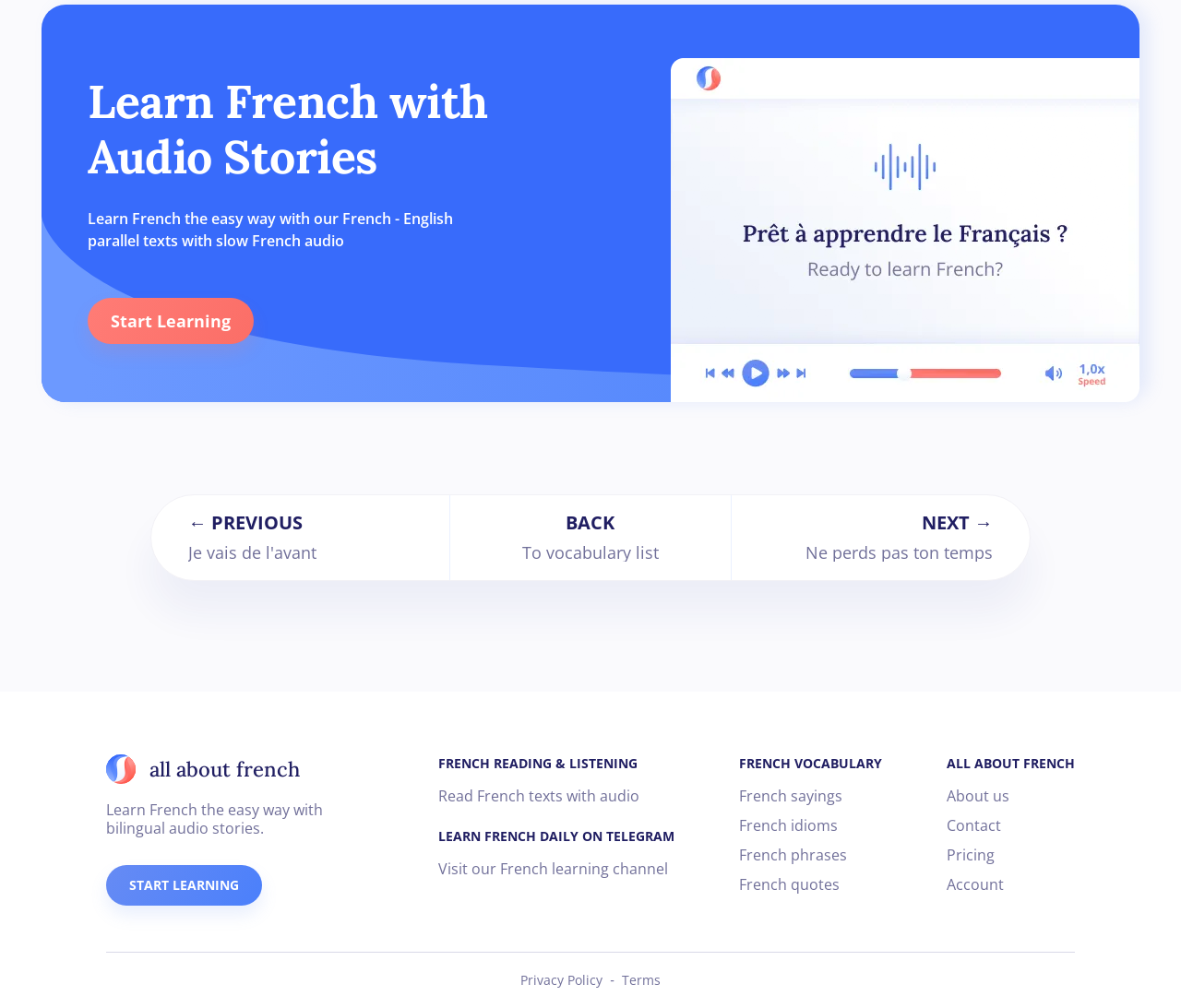Provide the bounding box coordinates of the HTML element described by the text: "Read French texts with audio". The coordinates should be in the format [left, top, right, bottom] with values between 0 and 1.

[0.371, 0.78, 0.541, 0.799]